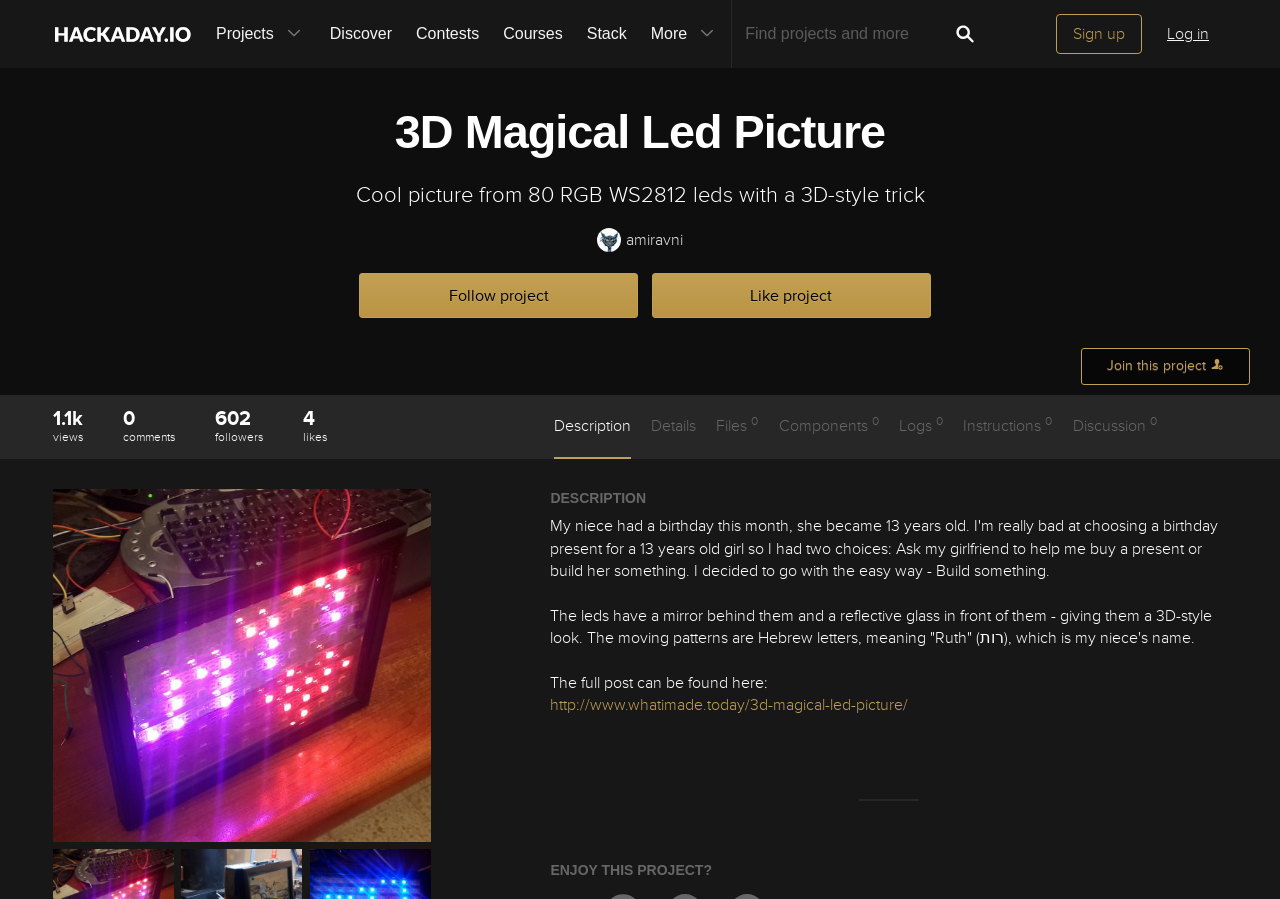How many views does the project have?
Please answer using one word or phrase, based on the screenshot.

1.1k